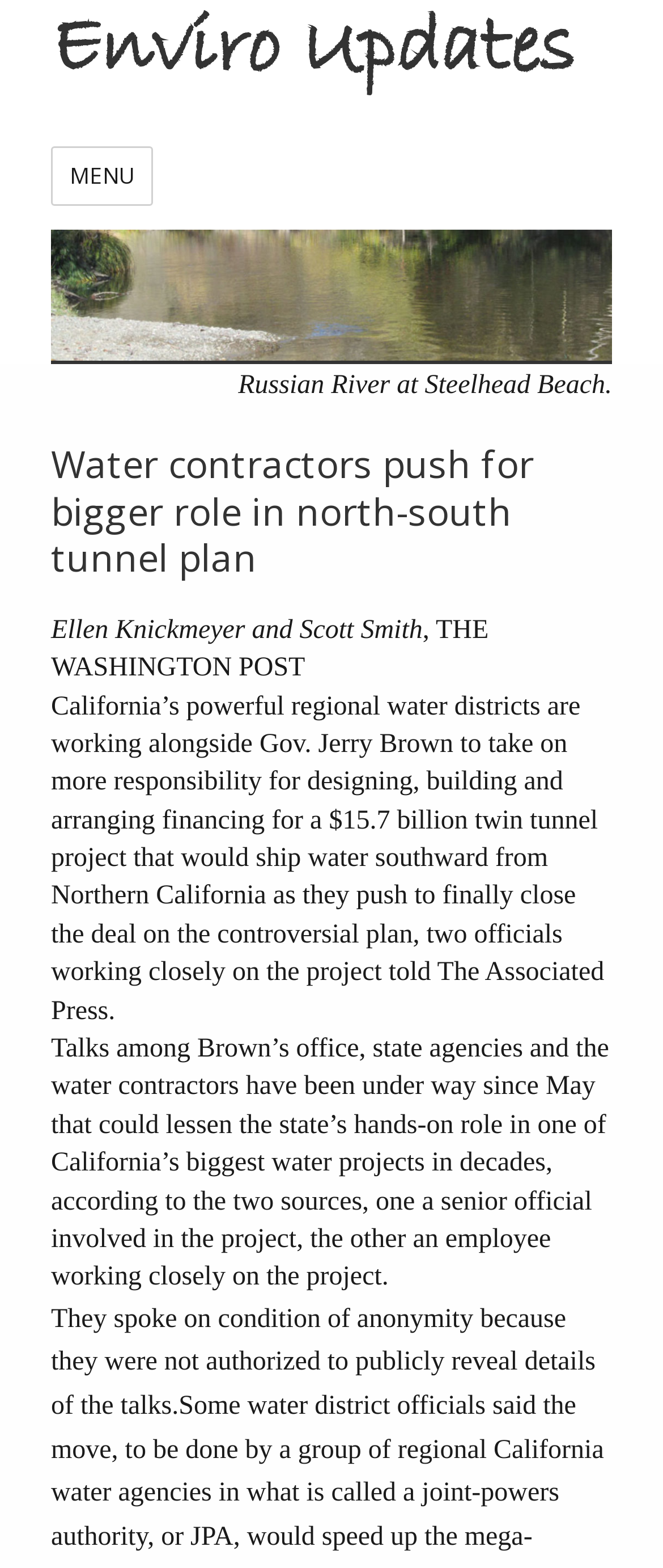Locate the heading on the webpage and return its text.

Water contractors push for bigger role in north-south tunnel plan